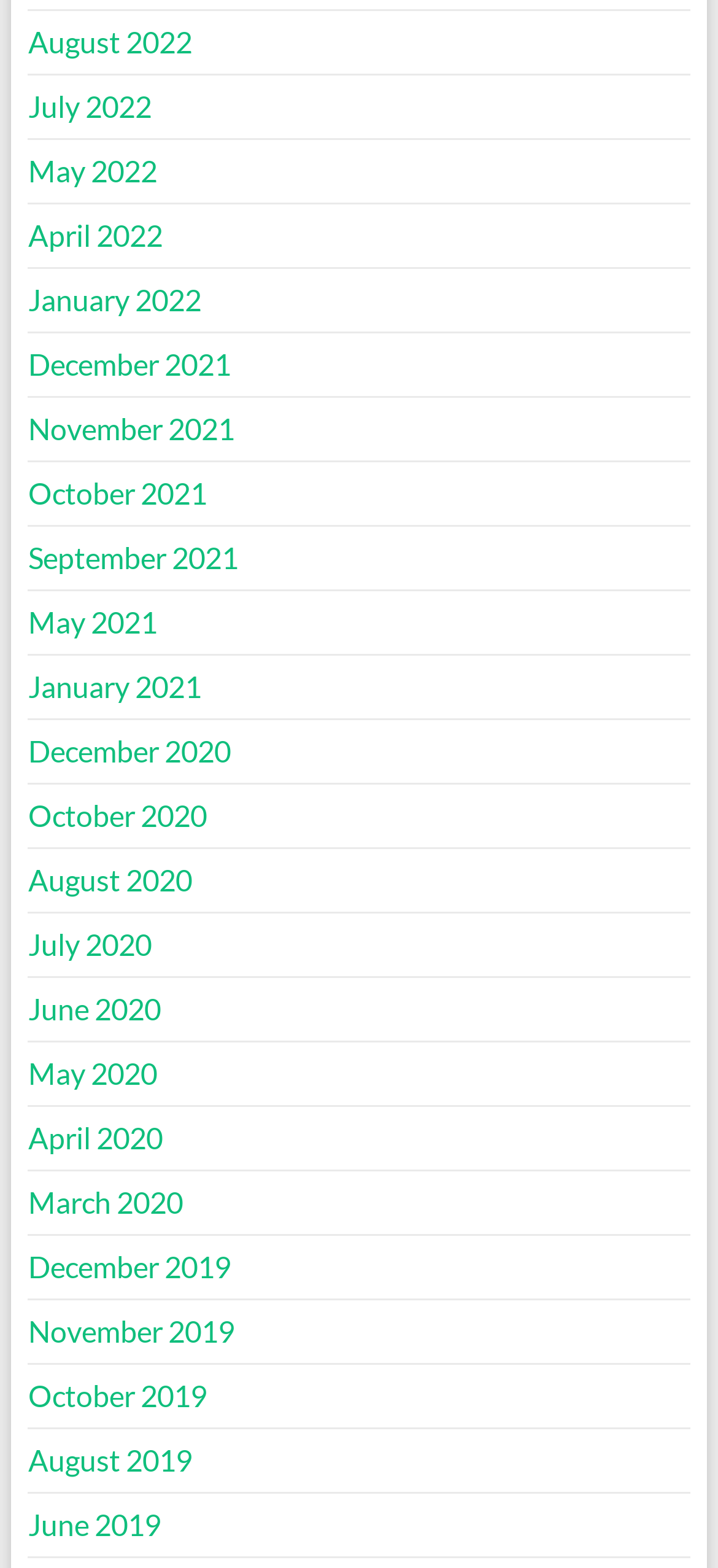Pinpoint the bounding box coordinates of the element you need to click to execute the following instruction: "access December 2019". The bounding box should be represented by four float numbers between 0 and 1, in the format [left, top, right, bottom].

[0.039, 0.796, 0.321, 0.819]